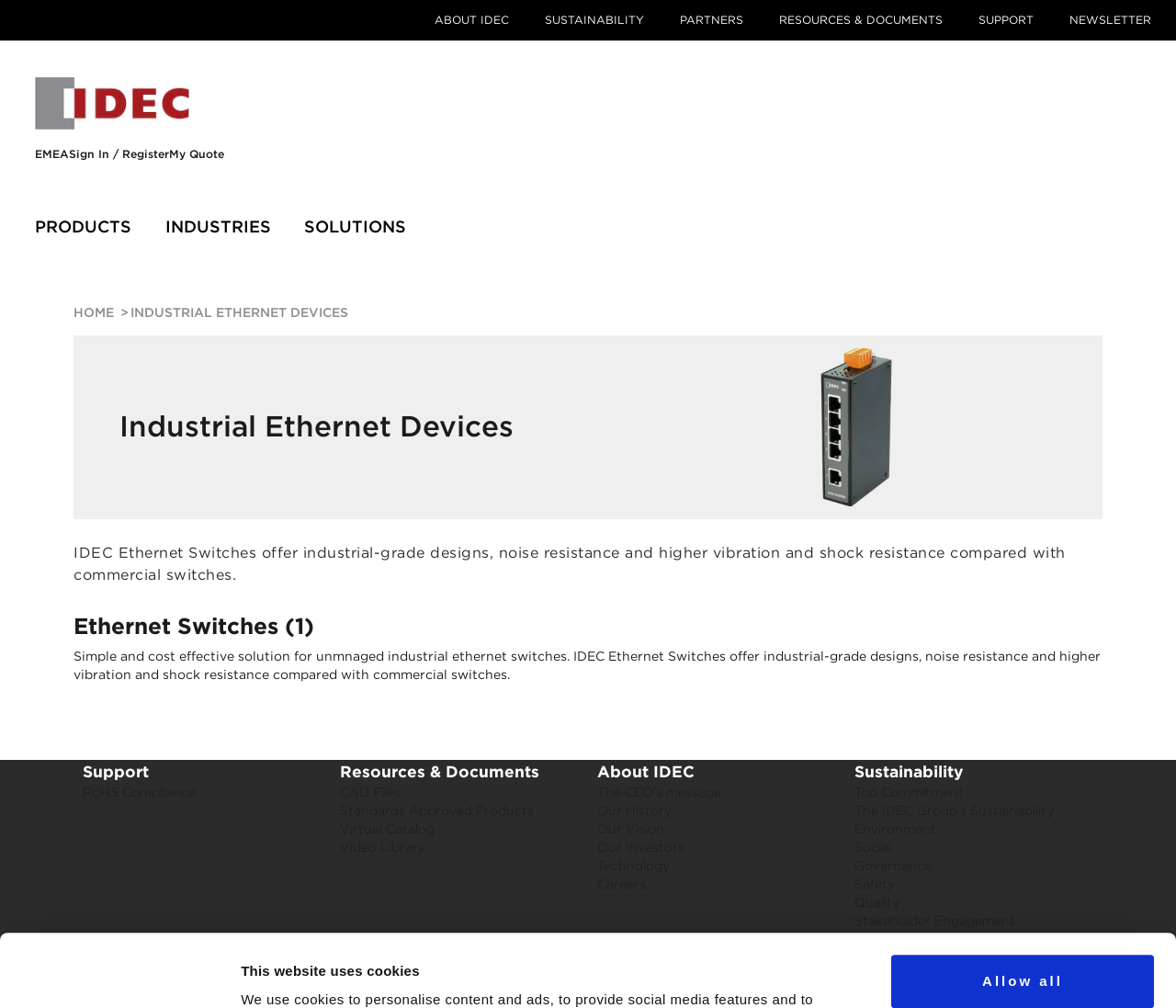Identify the bounding box for the UI element described as: "The CEO’s message". Ensure the coordinates are four float numbers between 0 and 1, formatted as [left, top, right, bottom].

[0.508, 0.778, 0.613, 0.793]